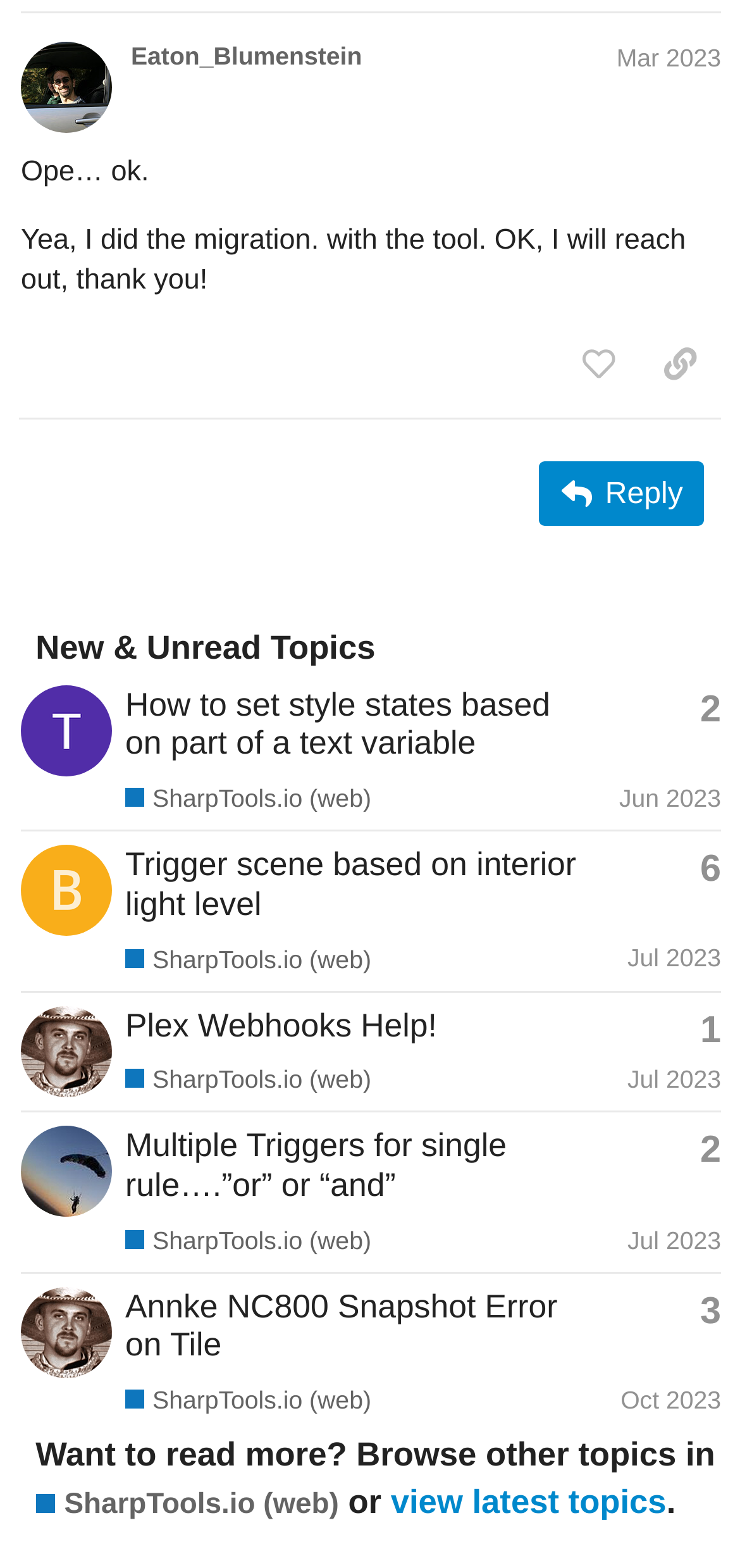Determine the bounding box coordinates for the area that needs to be clicked to fulfill this task: "View latest topics". The coordinates must be given as four float numbers between 0 and 1, i.e., [left, top, right, bottom].

[0.528, 0.945, 0.901, 0.97]